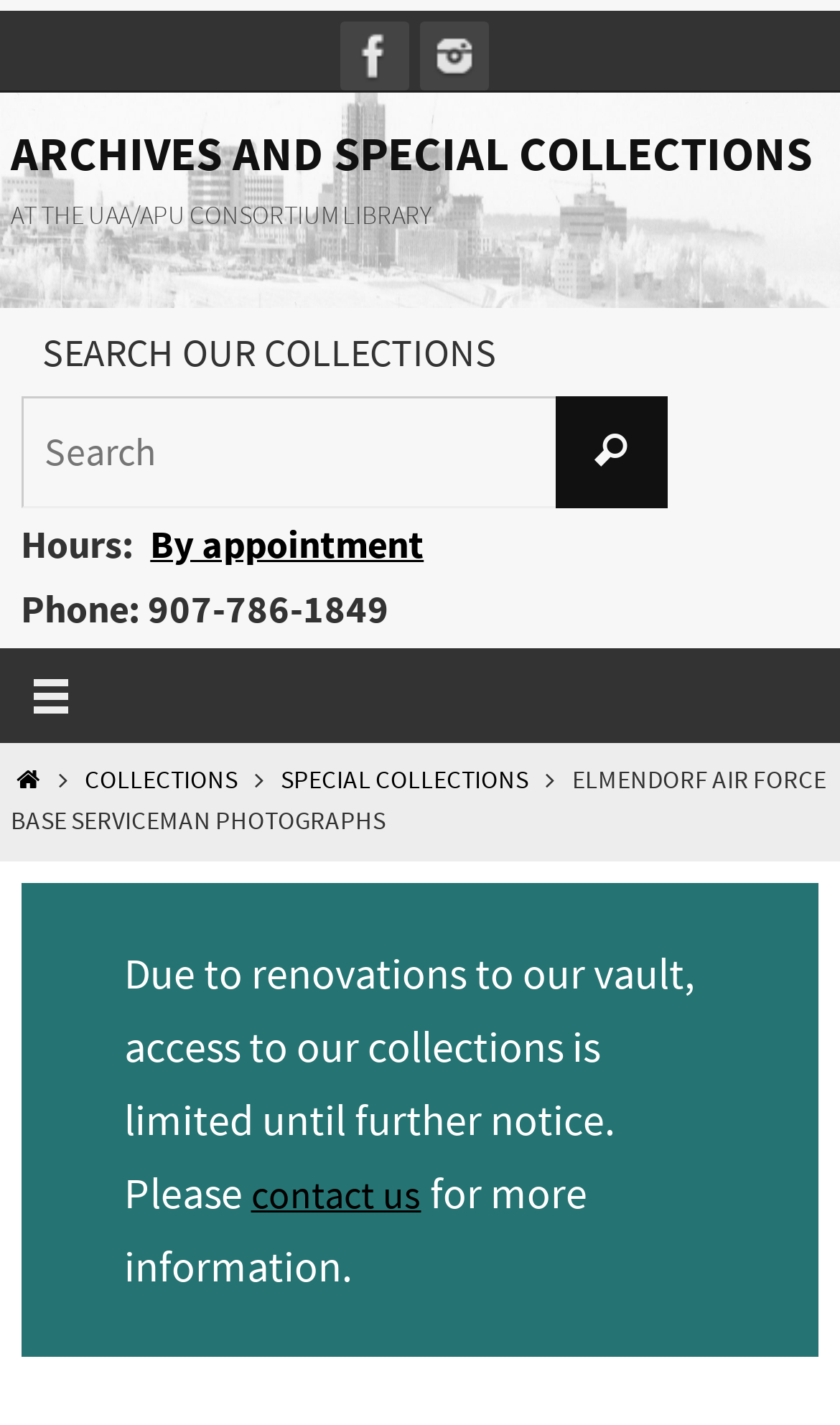Offer an in-depth caption of the entire webpage.

This webpage is about the Elmendorf Air Force Base serviceman photographs collection at the Archives and Special Collections. At the top, there is a logo image of "Archives and Special Collections" that spans the entire width of the page. Below the logo, there are two rows of links and images. The first row has links to Facebook and Instagram, each accompanied by their respective logo images. The second row has three links: "ARCHIVES AND SPECIAL COLLECTIONS", "AT THE UAA/APU CONSORTIUM LIBRARY", and a heading "SEARCH OUR COLLECTIONS" followed by a search bar with a button.

On the left side of the page, there is a column with information about the archives, including hours, phone number, and a button. Above this column, there are four links: "HOME", "COLLECTIONS", "SPECIAL COLLECTIONS", and the title of the collection "ELMENDORF AIR FORCE BASE SERVICEMAN PHOTOGRAPHS". Below the title, there is a notice about limited access to the collections due to renovations, with a link to "contact us" for more information.

The overall structure of the page is divided into sections, with clear headings and concise text. There are a total of 7 images on the page, including the logo, social media icons, and a button icon. There are 9 links, including the social media links, navigation links, and a link to contact the archives.